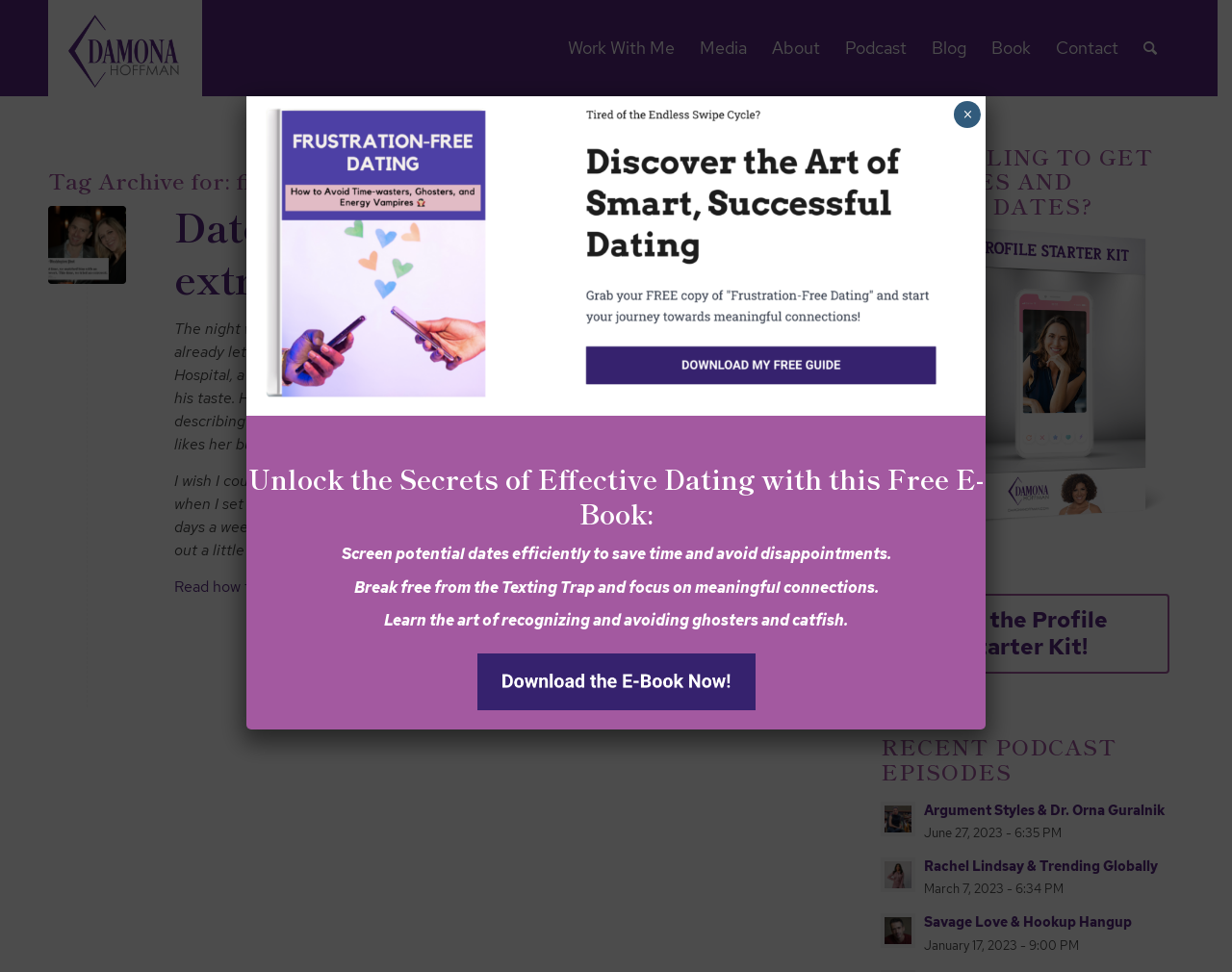Please predict the bounding box coordinates of the element's region where a click is necessary to complete the following instruction: "Search again". The coordinates should be represented by four float numbers between 0 and 1, i.e., [left, top, right, bottom].

None